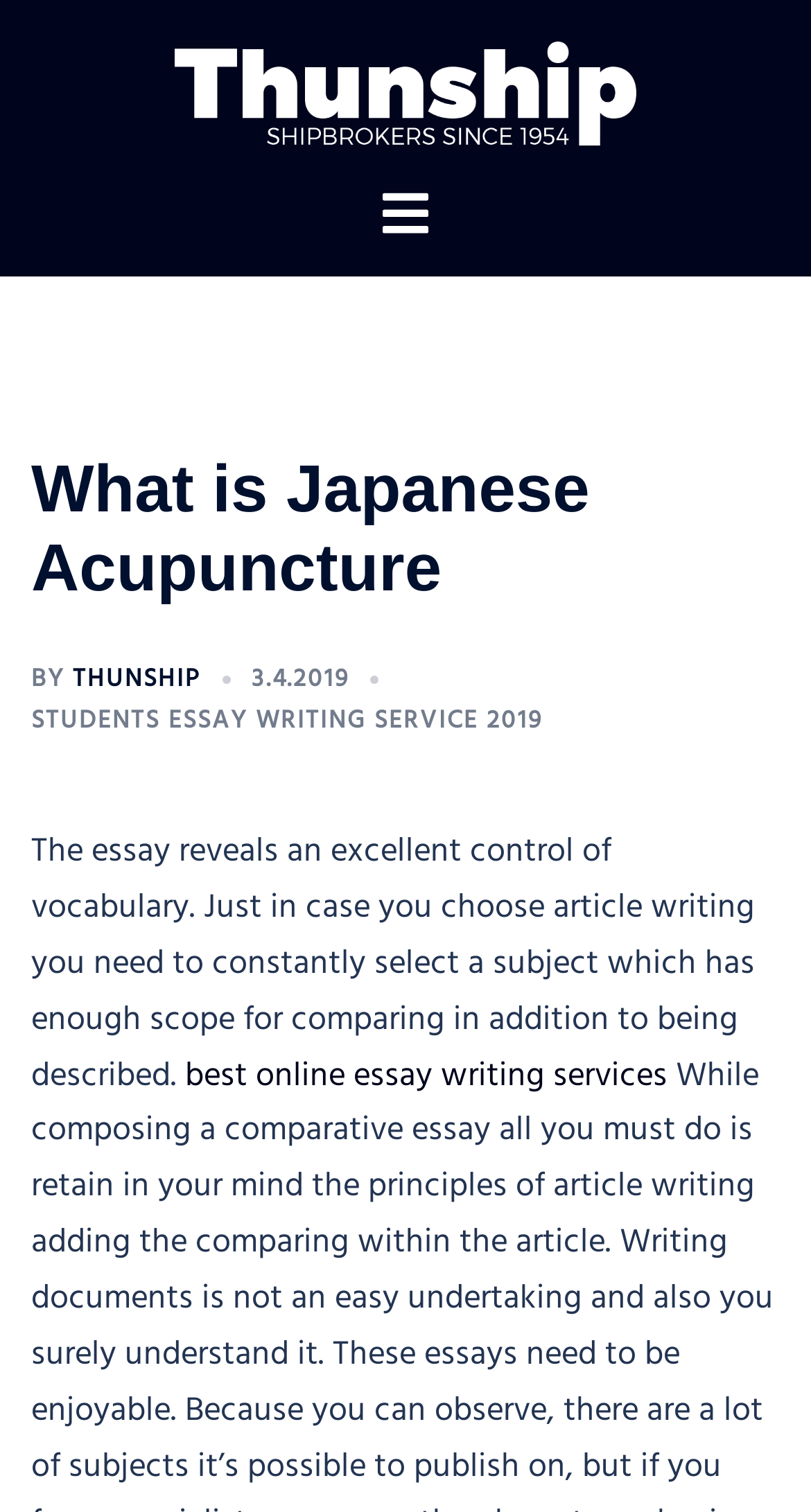Please give a short response to the question using one word or a phrase:
What is the service offered by the author?

Essay writing service